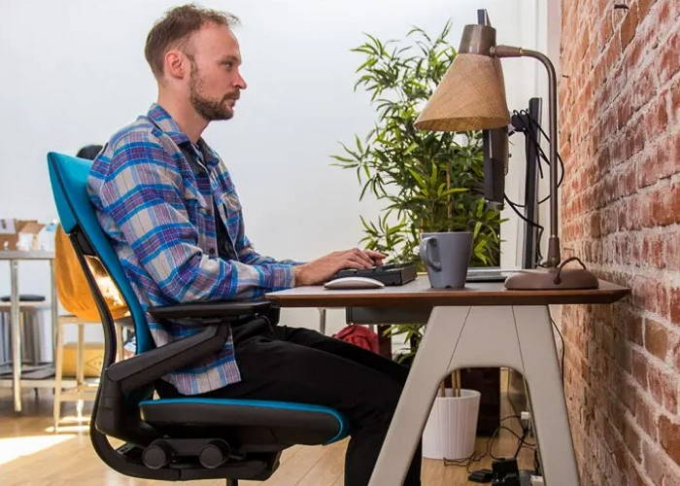What is the purpose of the plant in the image? Refer to the image and provide a one-word or short phrase answer.

To promote a productive atmosphere